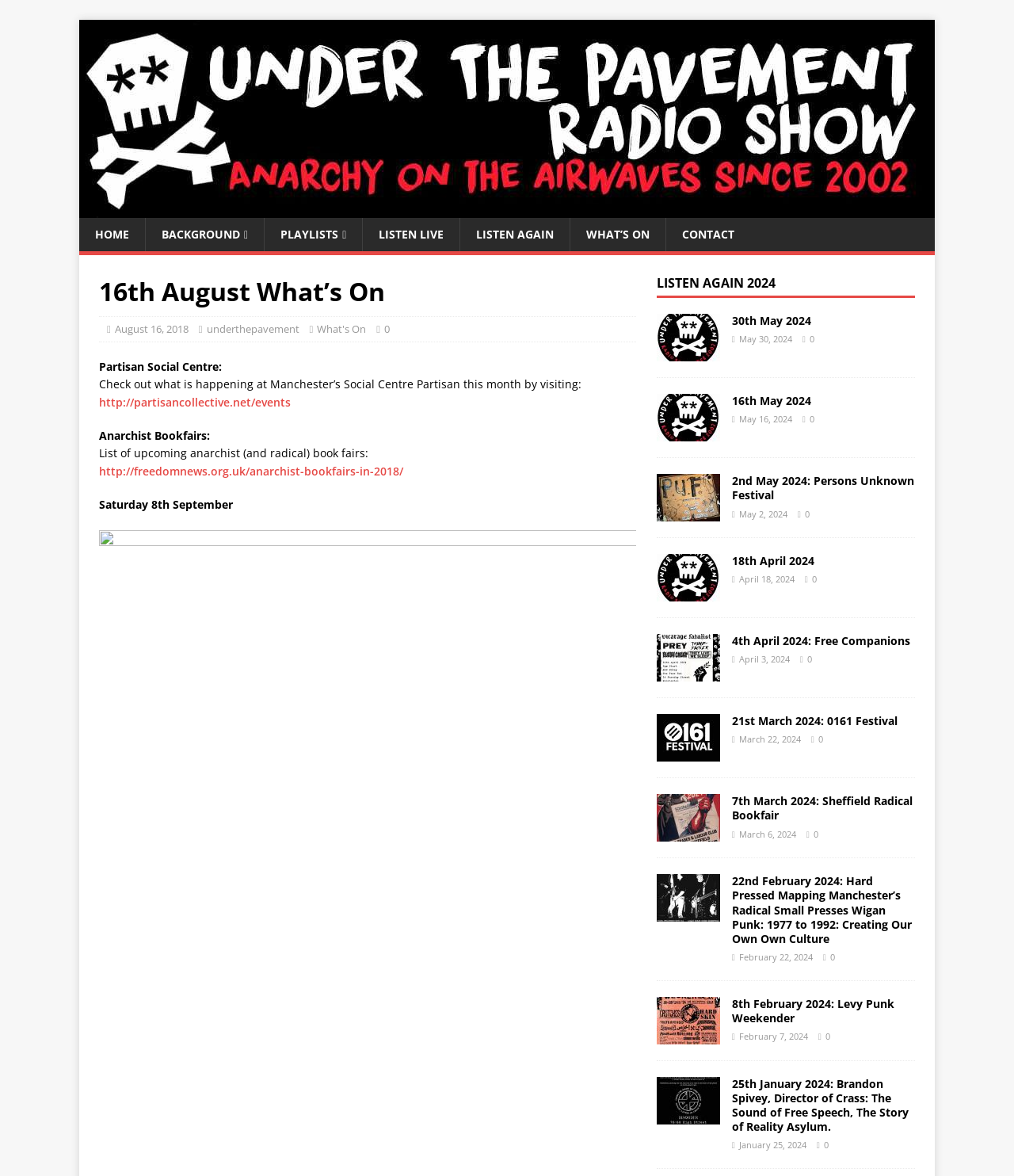Find the bounding box coordinates of the clickable area required to complete the following action: "Visit the 'What’s On' page".

[0.562, 0.185, 0.656, 0.214]